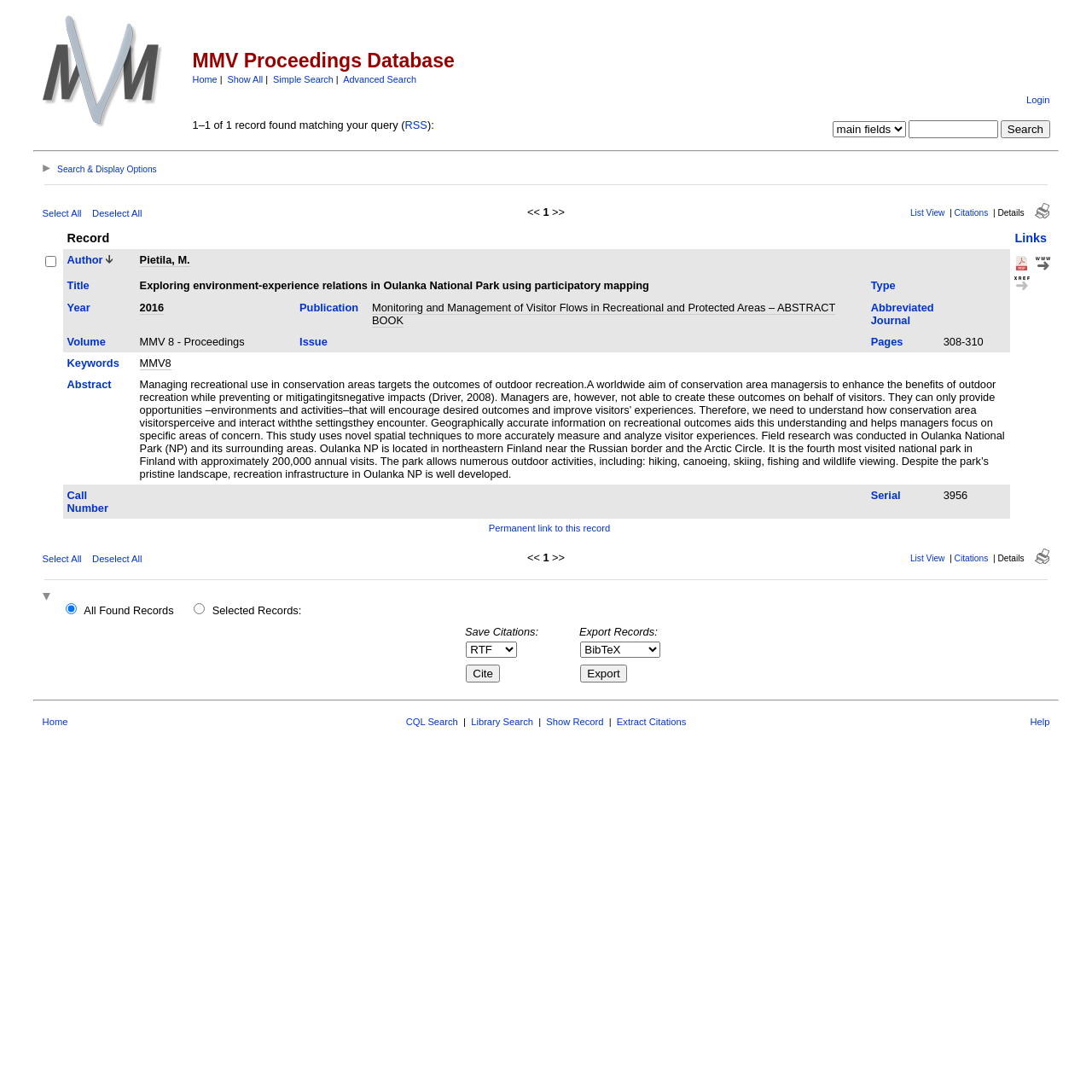Provide a comprehensive caption for the webpage.

The webpage is a query results page from the MMV Proceedings Database. At the top, there is a table containing the title logo and information, with a link to "ILEN Home" on the left and a series of links to navigate the database, including "Home", "Show All", "Simple Search", and "Advanced Search" on the right. 

Below this table, there is a row with a link to "RSS" and a message indicating that one record was found matching the query. 

Next, there is a separator line, followed by a link to toggle the visibility of "Search & Display Options". 

Another separator line is followed by a table containing browse links to the results pages of the query. This table has two rows, with links to "Select All" and "Deselect All" on the left, and links to navigate the results pages, including "List View", "Citations", and "print", on the right. 

The main content of the page is a table displaying the database results for the query. The table has three rows, each representing a record found in the database. Each row has several columns, including a checkbox to select the record, links to the author and title of the record, and links to access the record in different formats, such as "pdf" and "url". The columns also include information about the record, such as the year and publication.